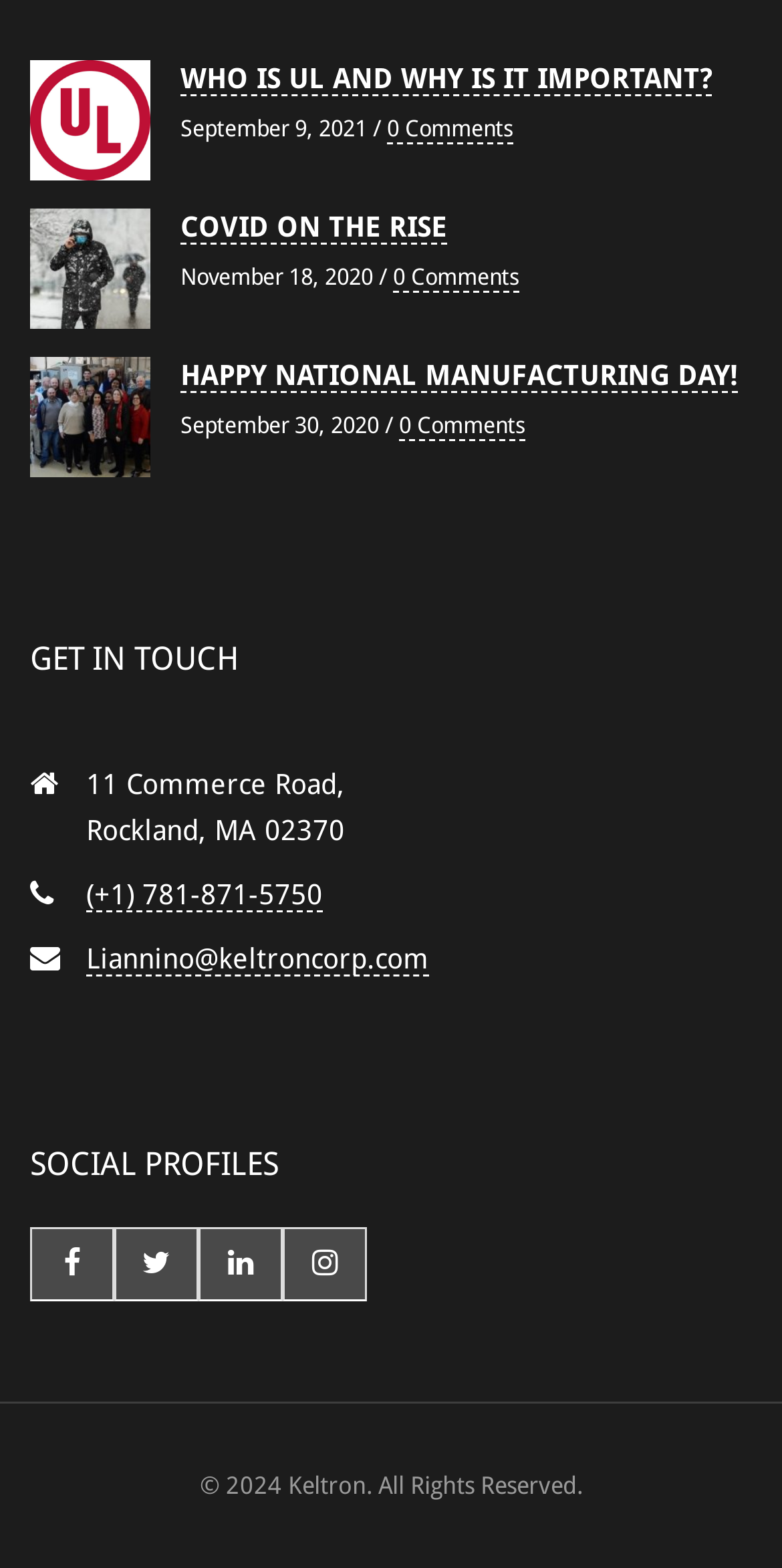Answer the question in a single word or phrase:
What is the phone number of the company?

(+1) 781-871-5750